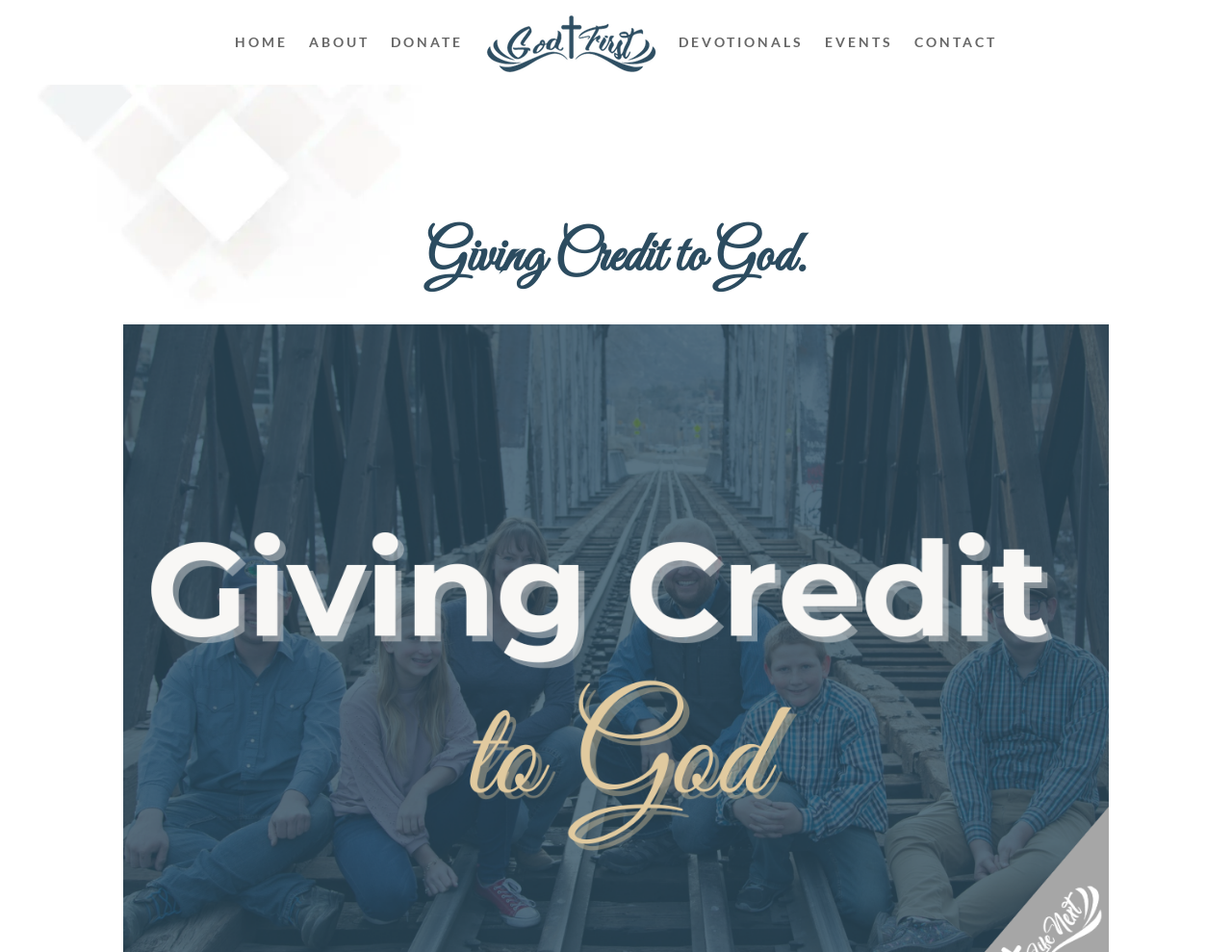Predict the bounding box of the UI element that fits this description: "alt="god first blue logo"".

[0.393, 0.011, 0.534, 0.078]